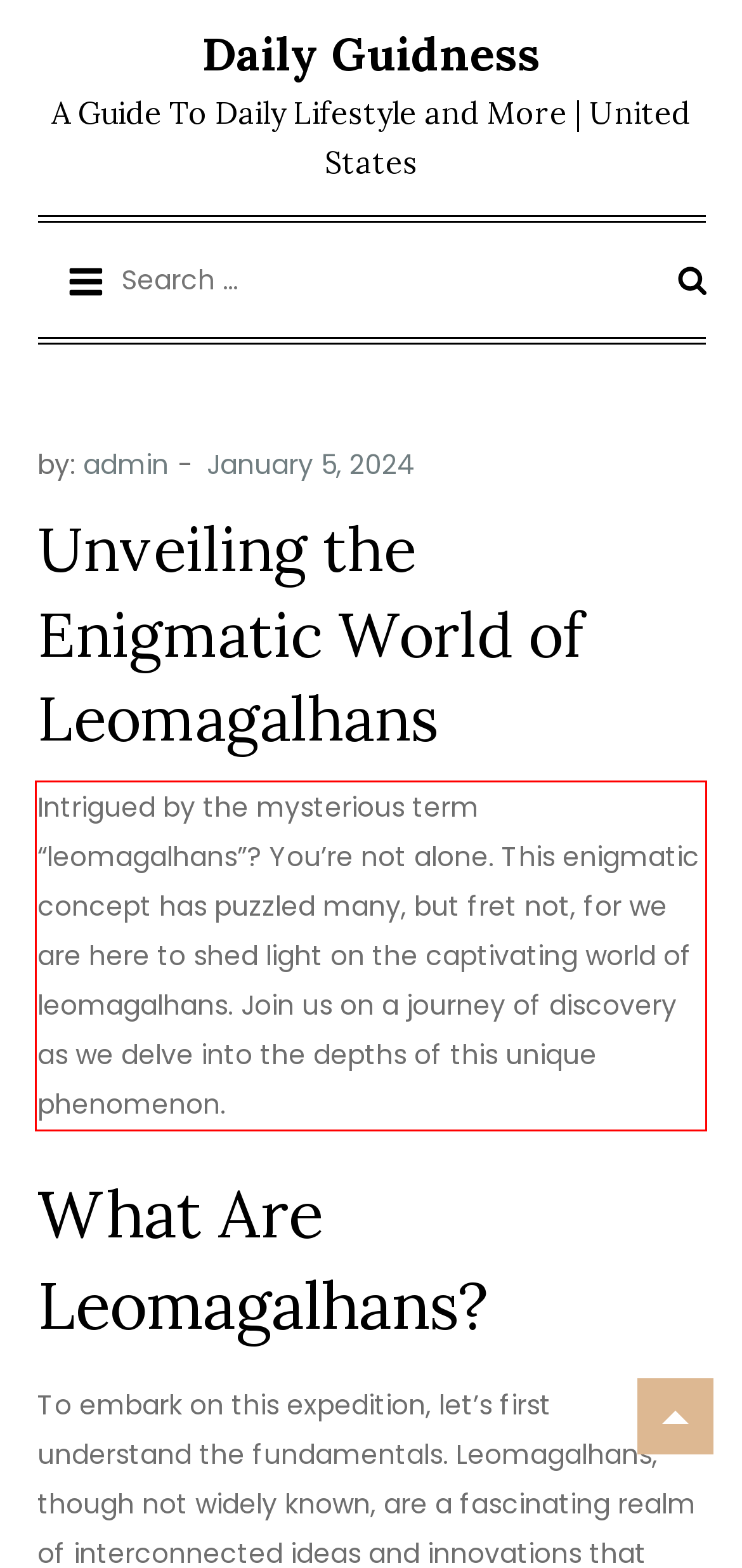Please analyze the screenshot of a webpage and extract the text content within the red bounding box using OCR.

Intrigued by the mysterious term “leomagalhans”? You’re not alone. This enigmatic concept has puzzled many, but fret not, for we are here to shed light on the captivating world of leomagalhans. Join us on a journey of discovery as we delve into the depths of this unique phenomenon.